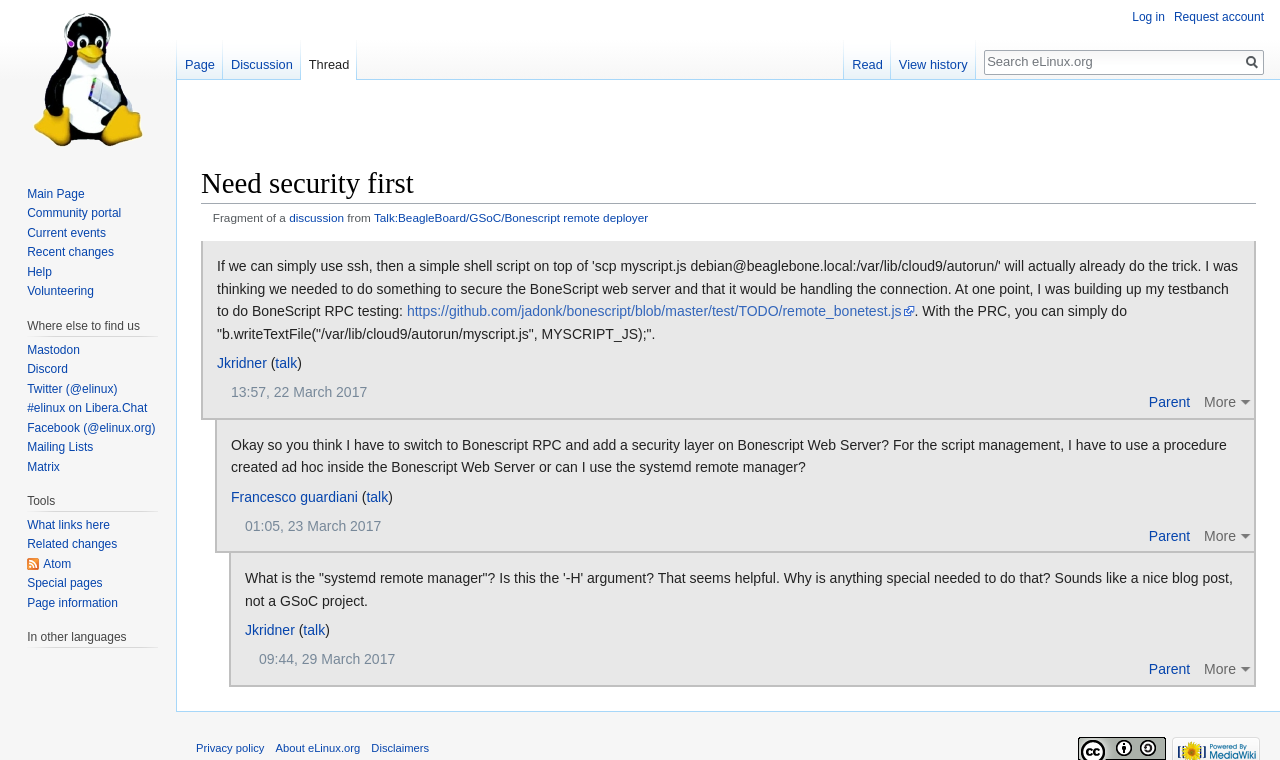Determine the bounding box coordinates for the region that must be clicked to execute the following instruction: "View history".

[0.696, 0.053, 0.762, 0.106]